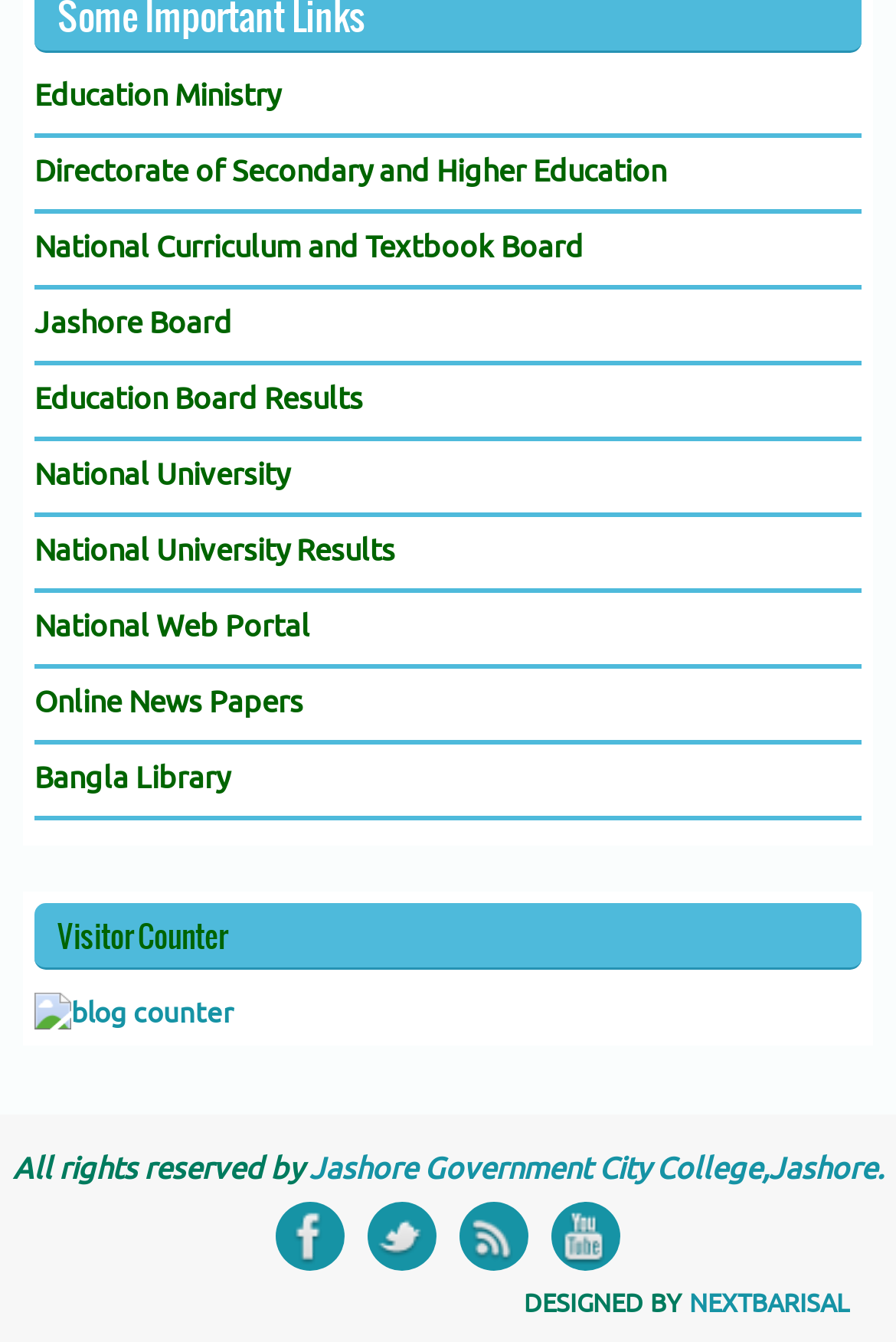Please identify the bounding box coordinates for the region that you need to click to follow this instruction: "Check National University Results".

[0.038, 0.397, 0.441, 0.425]